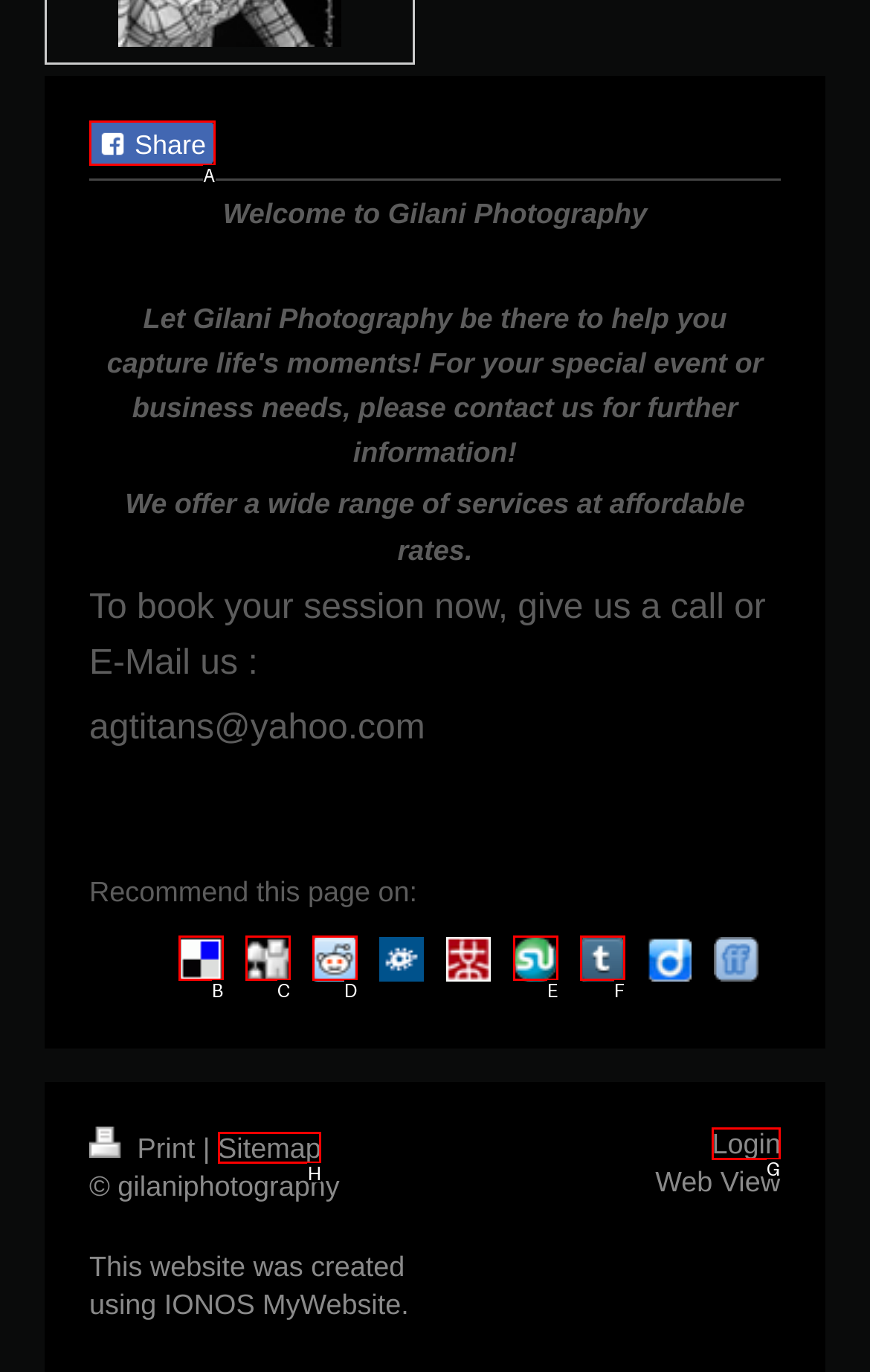Tell me which option I should click to complete the following task: Login to the website
Answer with the option's letter from the given choices directly.

G